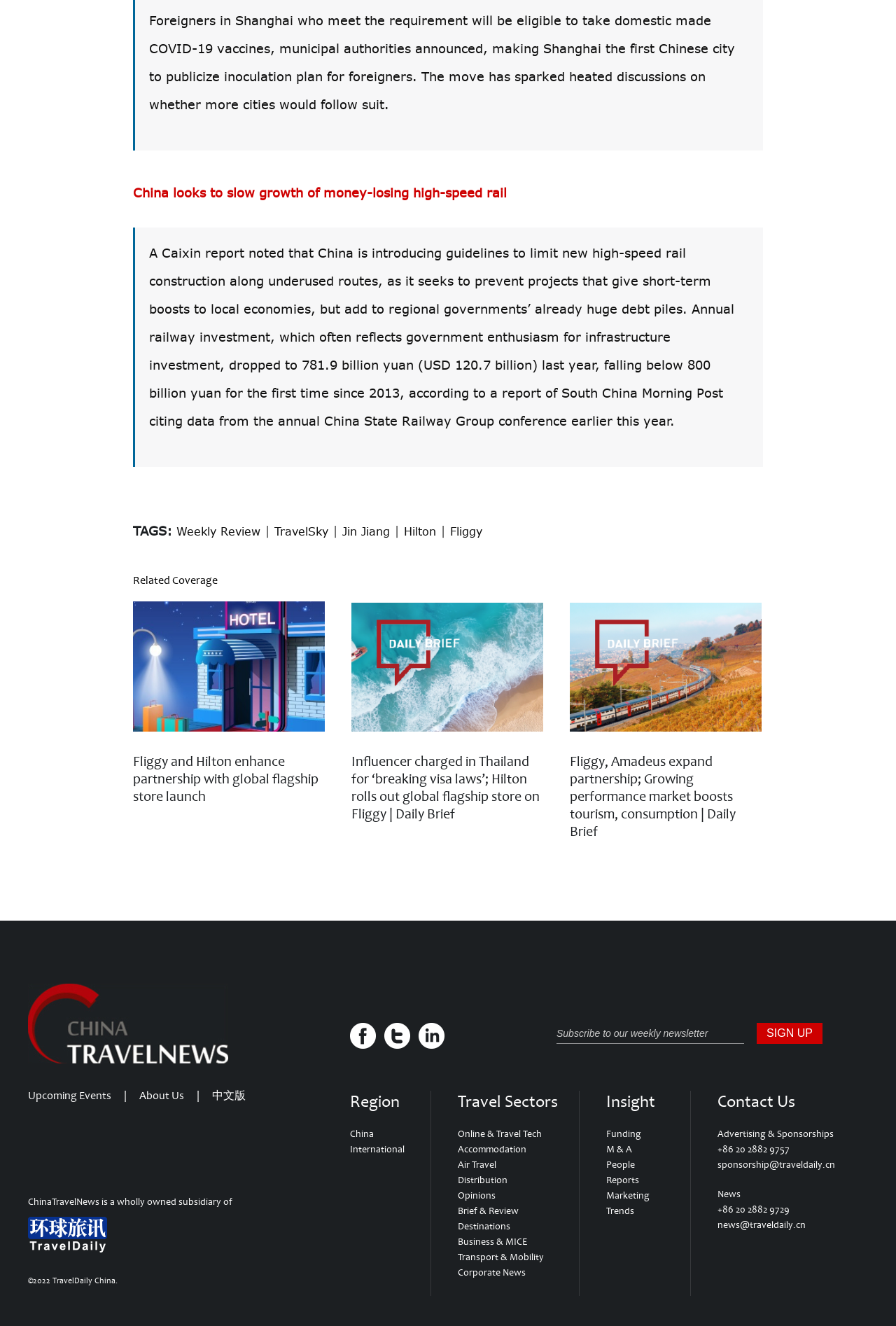Locate and provide the bounding box coordinates for the HTML element that matches this description: "Air Travel".

[0.511, 0.874, 0.554, 0.883]